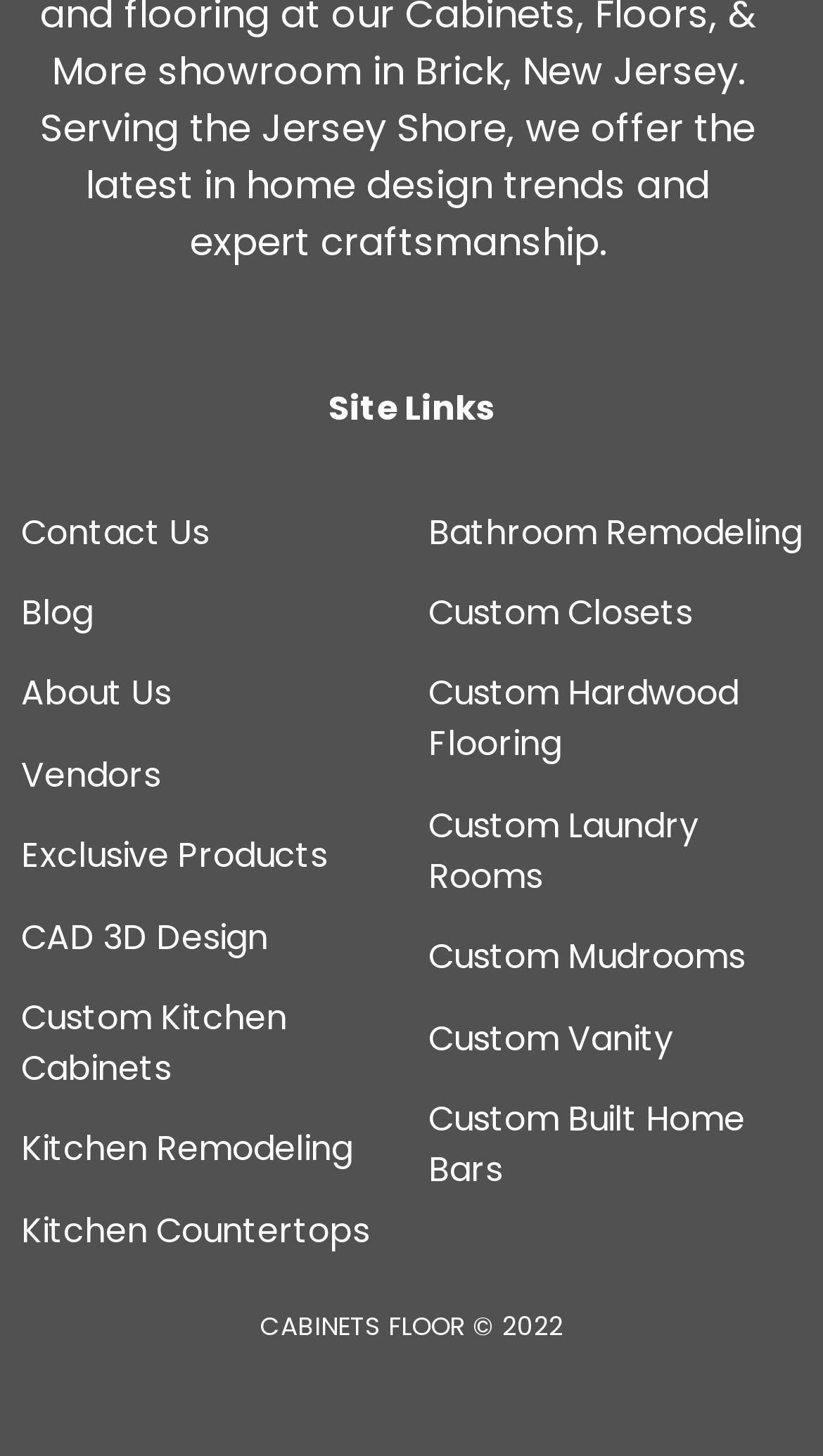Please identify the bounding box coordinates of the element's region that I should click in order to complete the following instruction: "learn about bathroom remodeling". The bounding box coordinates consist of four float numbers between 0 and 1, i.e., [left, top, right, bottom].

[0.521, 0.349, 0.974, 0.382]